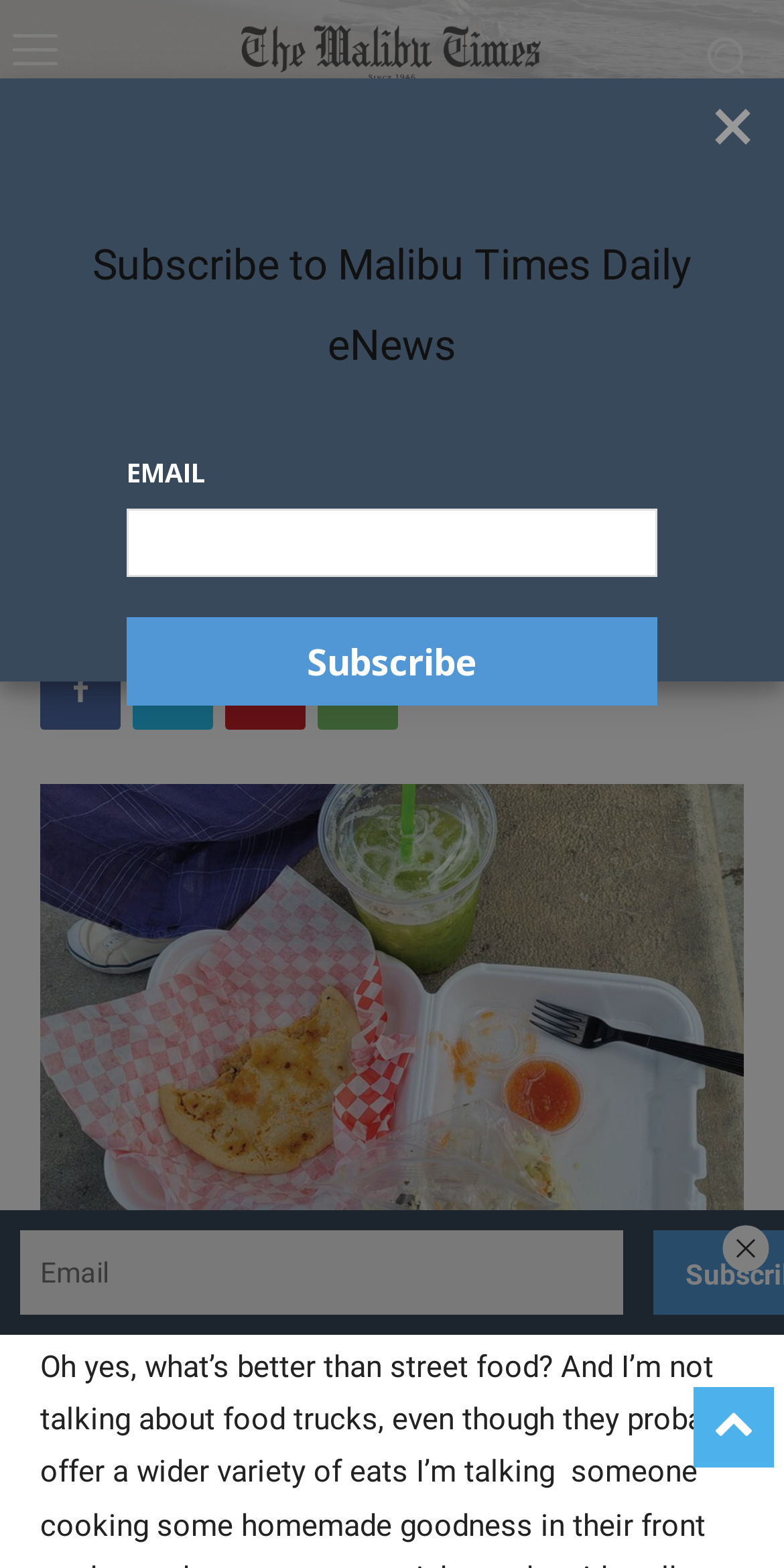Respond with a single word or short phrase to the following question: 
How many social media links are there?

4